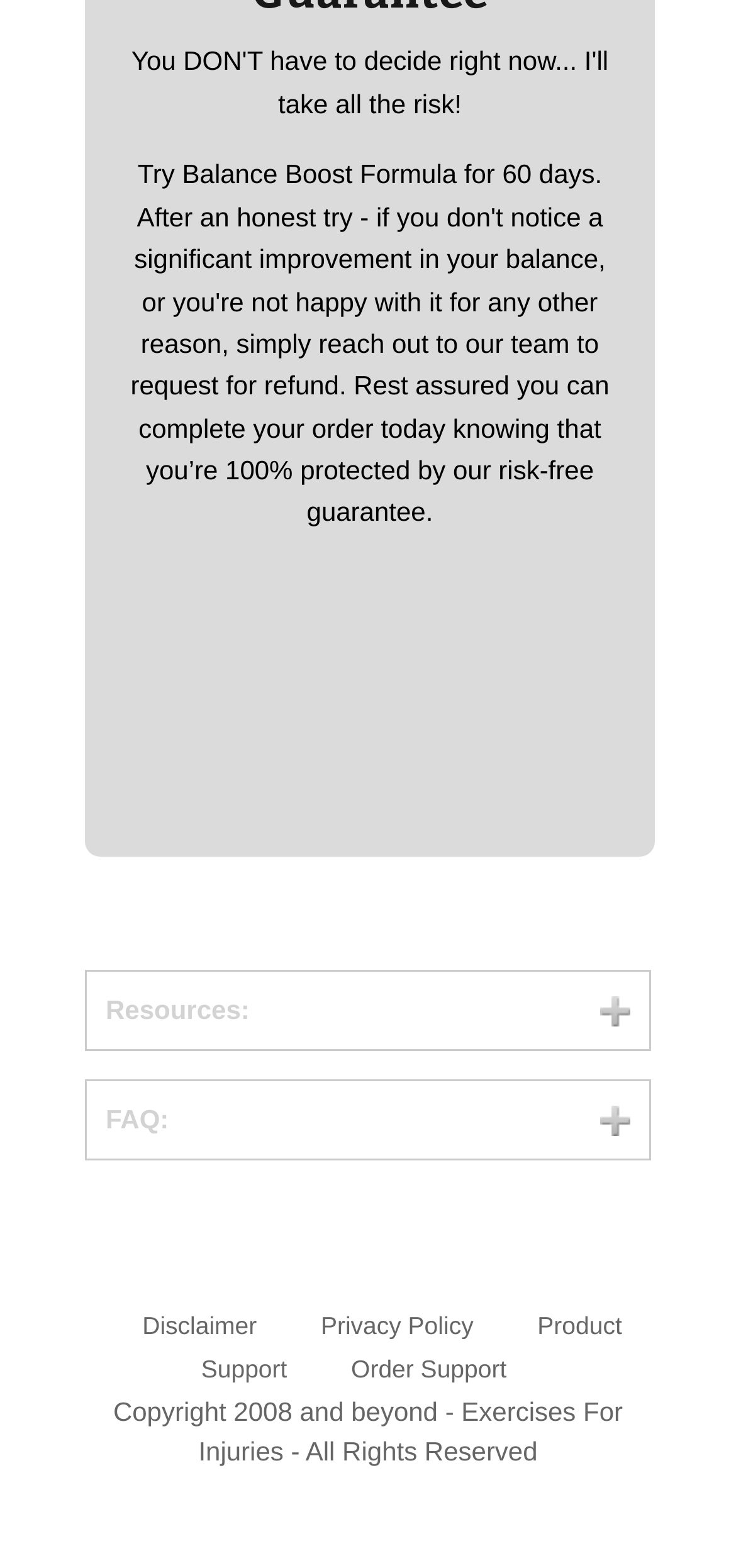What is the first item in the top section?
Using the visual information from the image, give a one-word or short-phrase answer.

Resources: